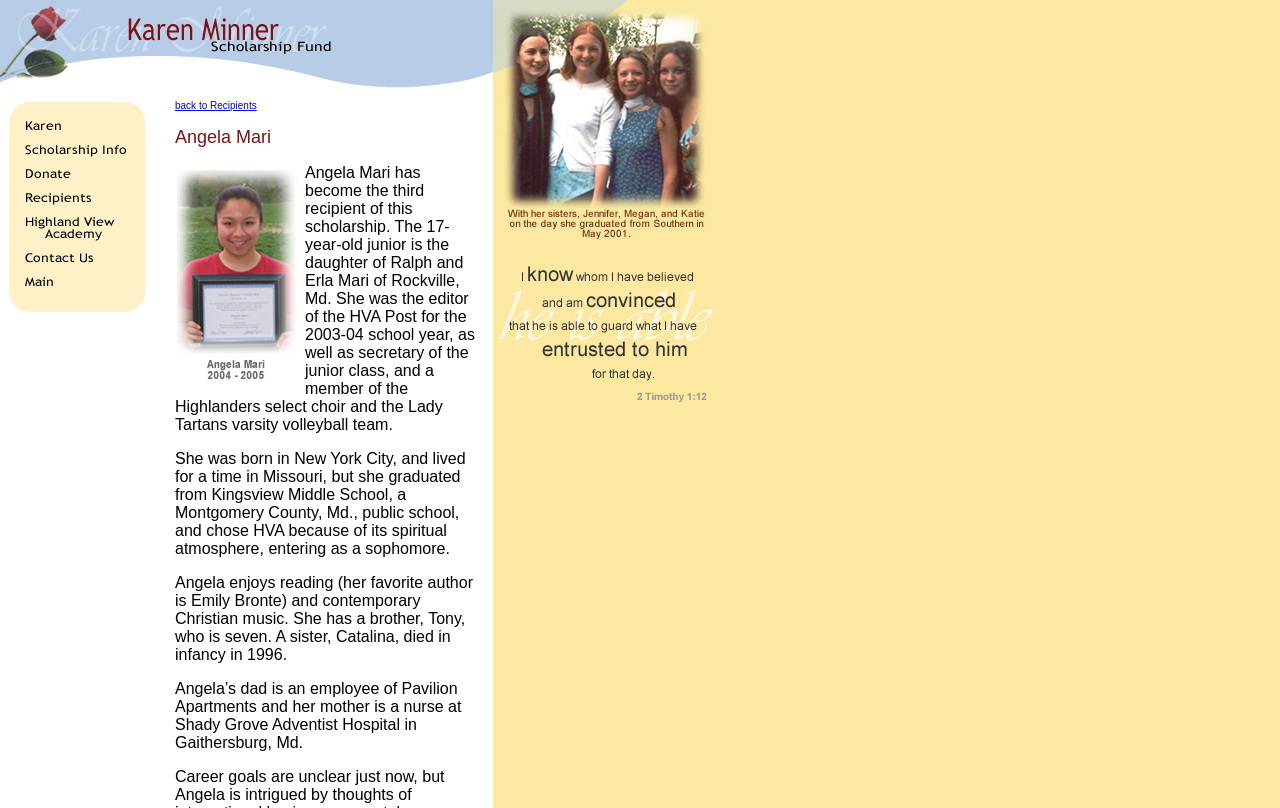Are the links in the table cells clickable?
Refer to the image and provide a concise answer in one word or phrase.

Yes